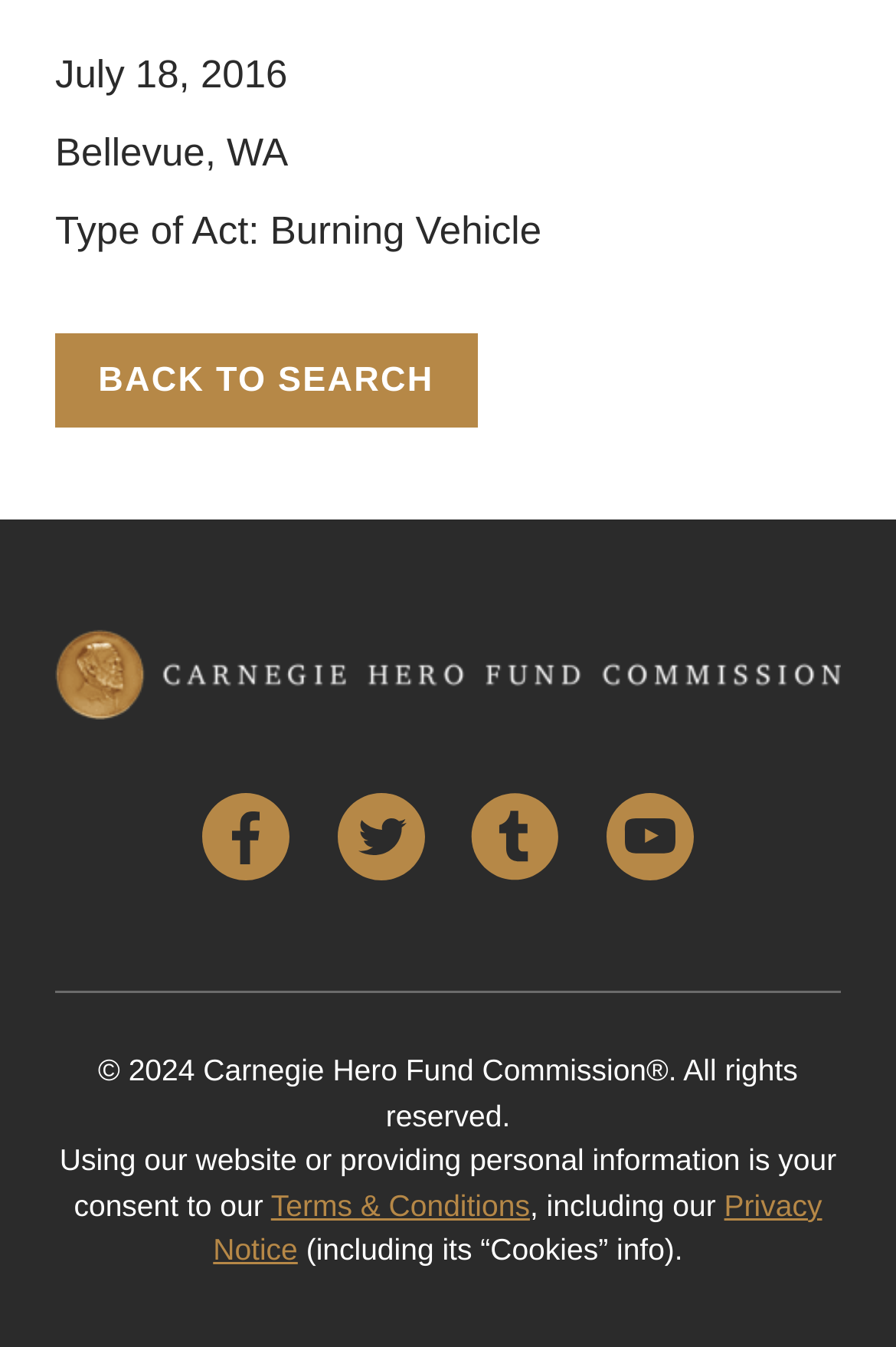What is the type of act?
Look at the image and answer the question with a single word or phrase.

Burning Vehicle